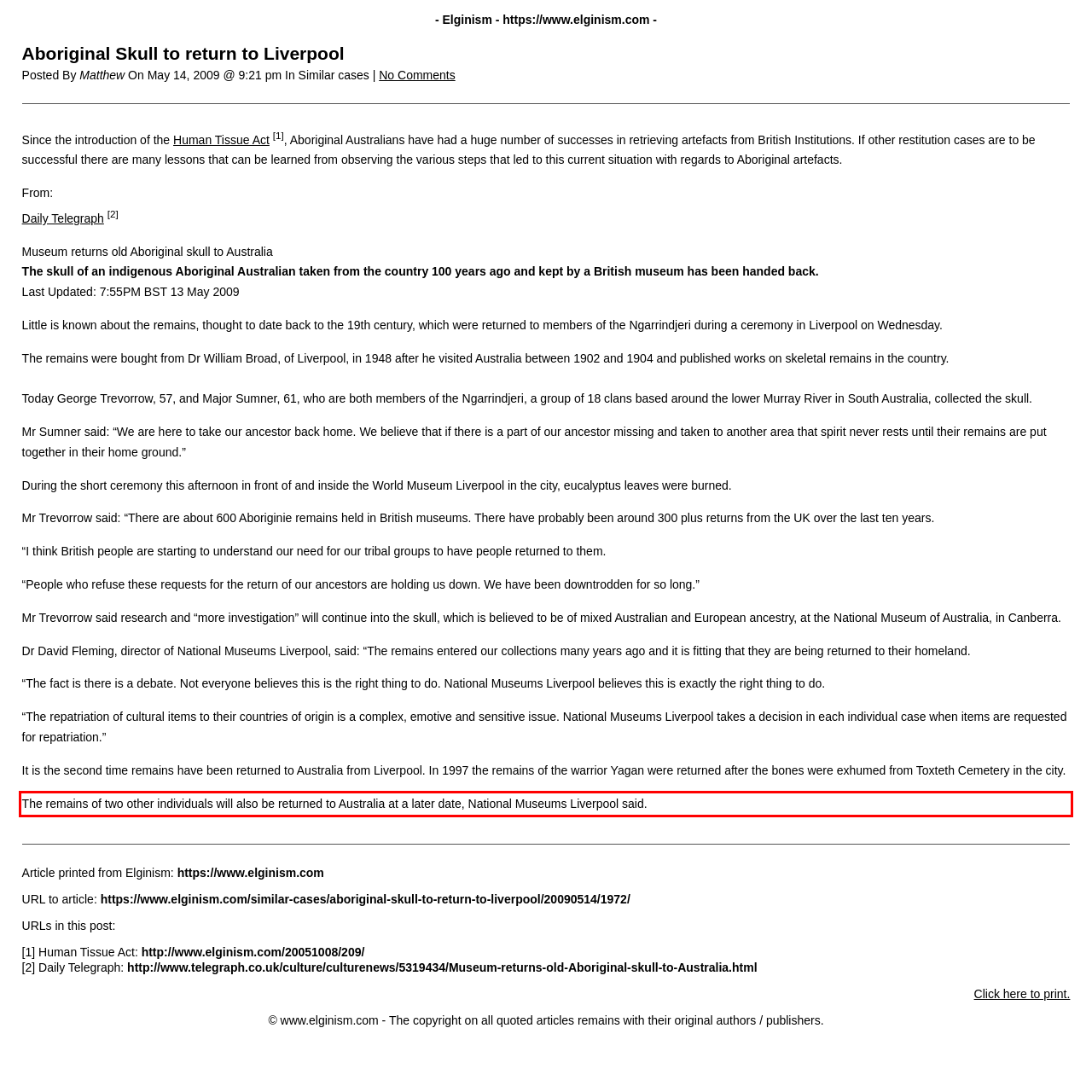Please extract the text content from the UI element enclosed by the red rectangle in the screenshot.

The remains of two other individuals will also be returned to Australia at a later date, National Museums Liverpool said.